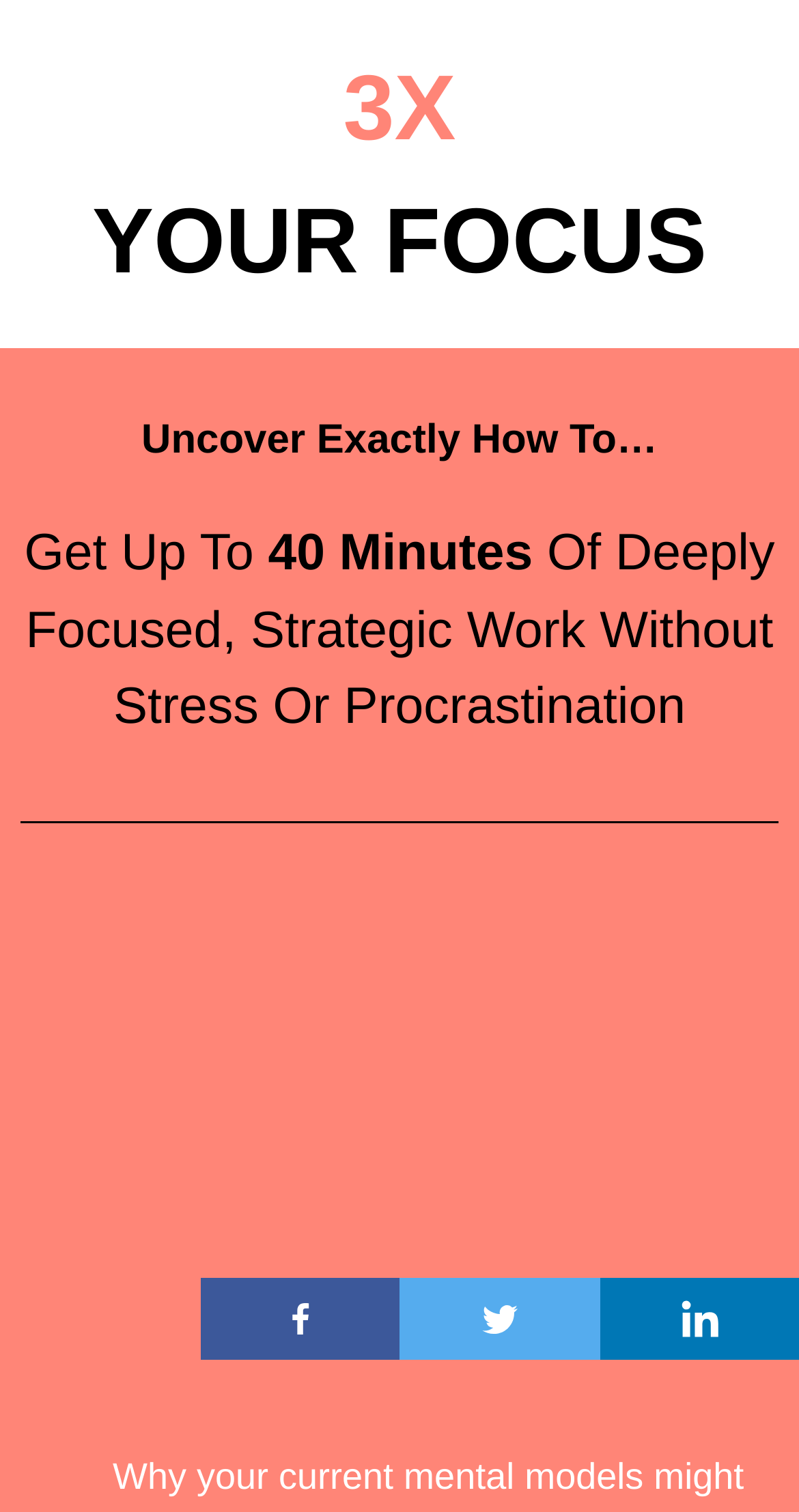What is the tone of the webpage content?
Could you answer the question with a detailed and thorough explanation?

After carefully reading the webpage content, I noticed that it is written in a promotional tone, emphasizing the benefits of using the '3X Your Focus' method to improve productivity and work efficiency.